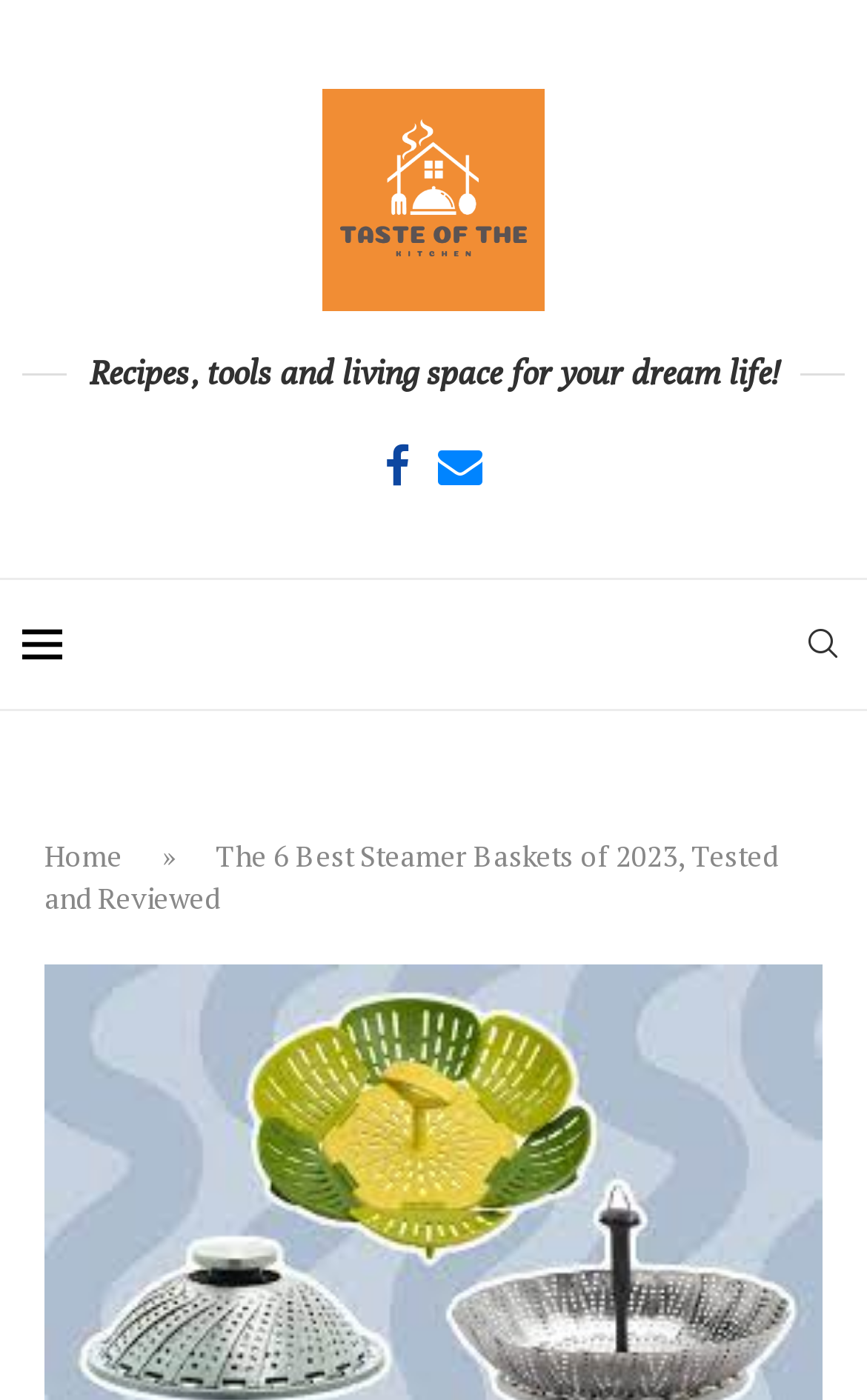Explain the webpage in detail, including its primary components.

The webpage is about the best steamer baskets of 2023, tested and reviewed. At the top left, there is a logo of "Taste of The Kitchen" which is also a link, accompanied by an image of the same name. Below the logo, there is a tagline "Recipes, tools and living space for your dream life!".

On the top right, there are two links, "Facebook" and "Email", positioned side by side. Next to them, there is a small image, and a search link at the top right corner.

Below the top section, there is a navigation bar with breadcrumbs, which includes a "Home" link, a "»" symbol, and the title of the current page "The 6 Best Steamer Baskets of 2023, Tested and Reviewed". This navigation bar spans across the page, from the left edge to the right edge.

The main content of the webpage is not explicitly described in the accessibility tree, but based on the meta description, it is likely to be an article about steamer baskets, discussing their importance in the kitchen and how they can be used to cook food quickly and tenderly.